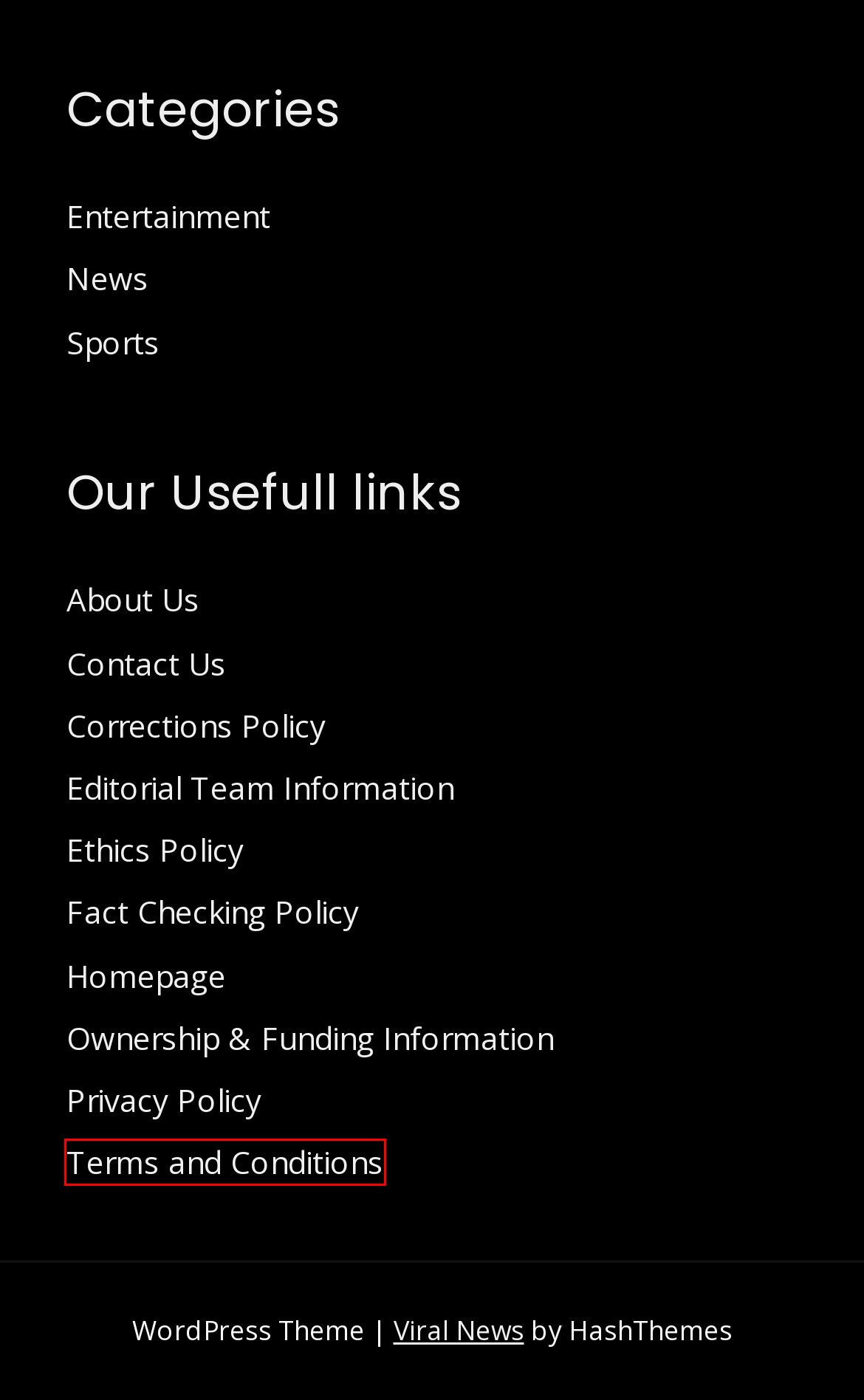You are given a screenshot depicting a webpage with a red bounding box around a UI element. Select the description that best corresponds to the new webpage after clicking the selected element. Here are the choices:
A. Corrections Policy – Wild News
B. Editorial Team Information – Wild News
C. About Us – Wild News
D. Ethics Policy – Wild News
E. Fact Checking Policy – Wild News
F. Terms and Conditions – Wild News
G. Ownership & Funding Information – Wild News
H. Viral News - Free WordPress Magazine Style Theme

F